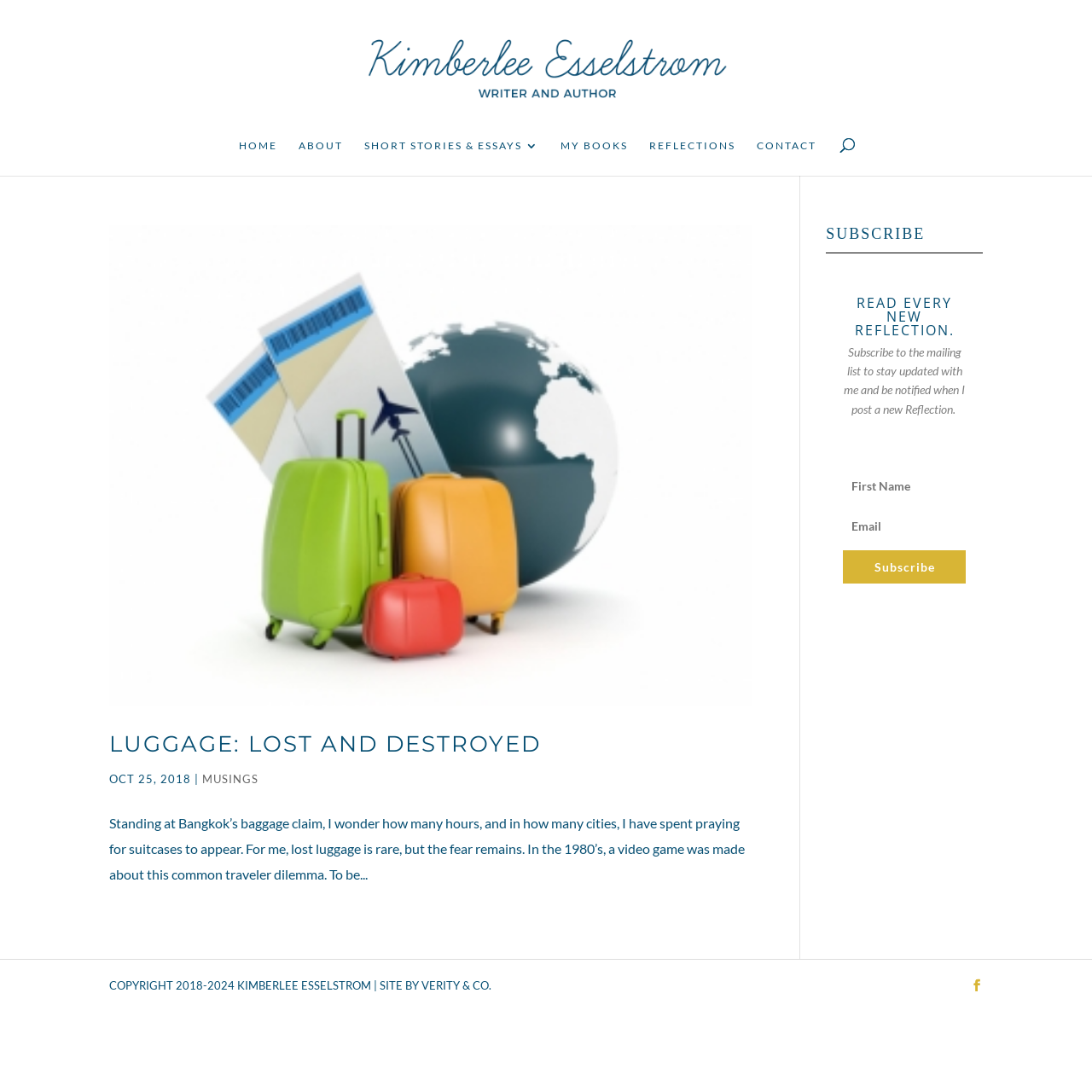Craft a detailed narrative of the webpage's structure and content.

The webpage is a personal website for Kimberlee Esselstrom, an author. At the top, there is a navigation menu with links to different sections of the website, including "HOME", "ABOUT", "SHORT STORIES & ESSAYS 3", "MY BOOKS", "REFLECTIONS", and "CONTACT". 

Below the navigation menu, there is a main article section that takes up most of the page. The article is titled "LUGGAGE: LOST AND DESTROYED" and has a corresponding image. The article's content is a personal reflection on the experience of waiting for luggage at baggage claim and the fear of lost luggage. 

To the right of the article title, there is a link to "MUSINGS" and a date "OCT 25, 2018". Below the article, there is a section to subscribe to the author's mailing list, where visitors can enter their first name and email address to stay updated with the author's new reflections. 

At the very bottom of the page, there is a copyright notice with the author's name and a link to the website designer, Verity & Co. There is also a small icon on the bottom right corner of the page.